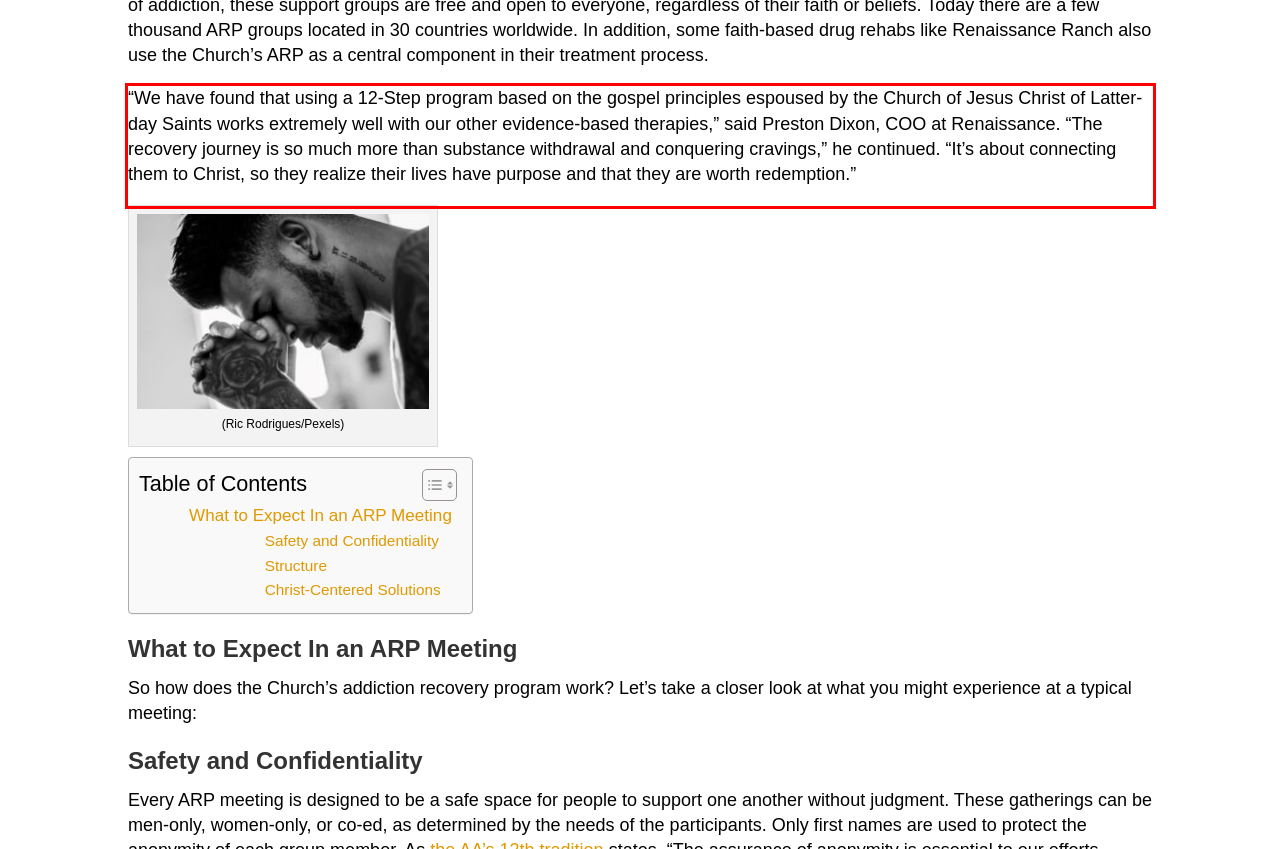Given a webpage screenshot, identify the text inside the red bounding box using OCR and extract it.

“We have found that using a 12-Step program based on the gospel principles espoused by the Church of Jesus Christ of Latter-day Saints works extremely well with our other evidence-based therapies,” said Preston Dixon, COO at Renaissance. “The recovery journey is so much more than substance withdrawal and conquering cravings,” he continued. “It’s about connecting them to Christ, so they realize their lives have purpose and that they are worth redemption.”